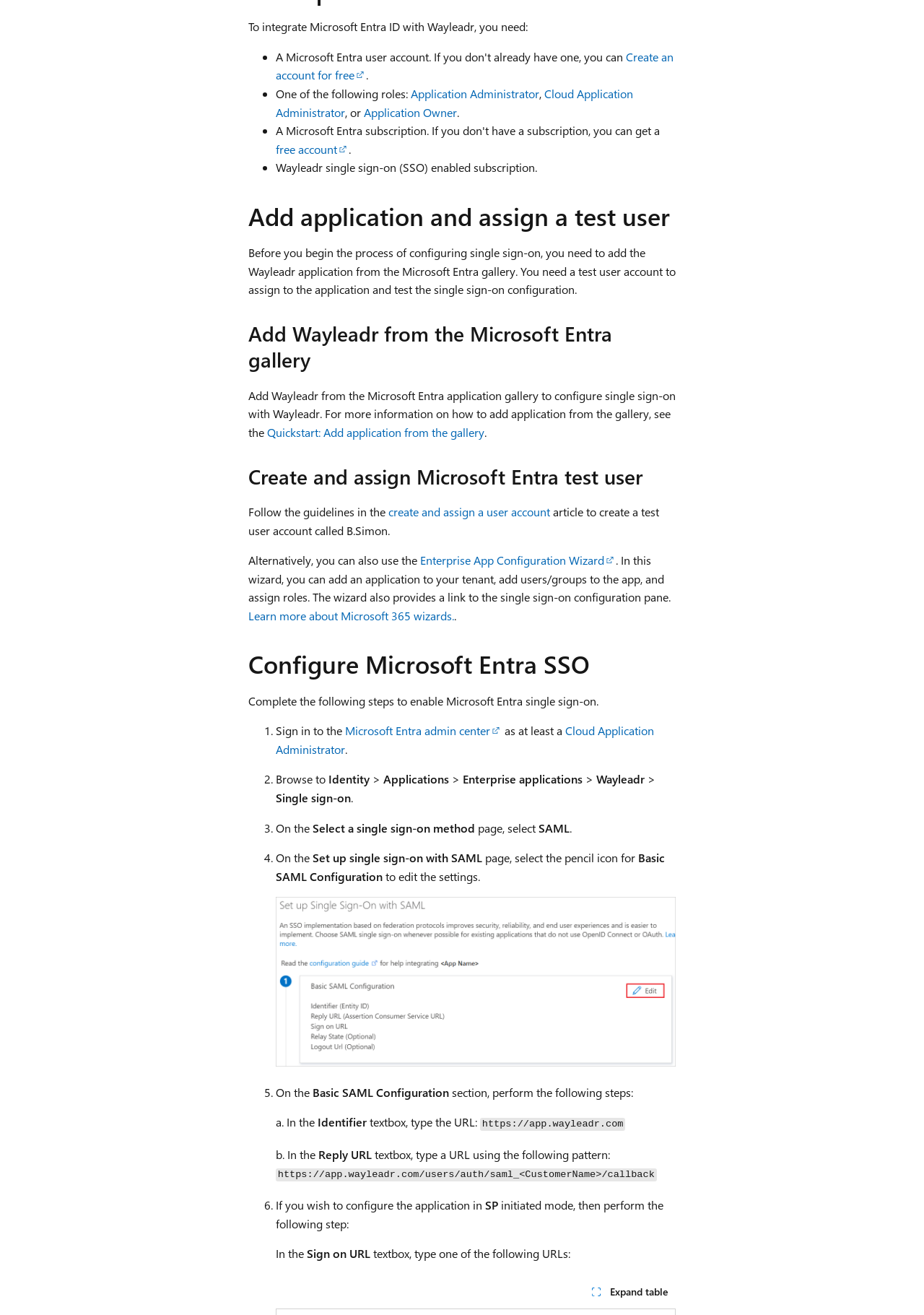Answer the question with a brief word or phrase:
What is required to test the single sign-on configuration for Wayleadr?

A test user account